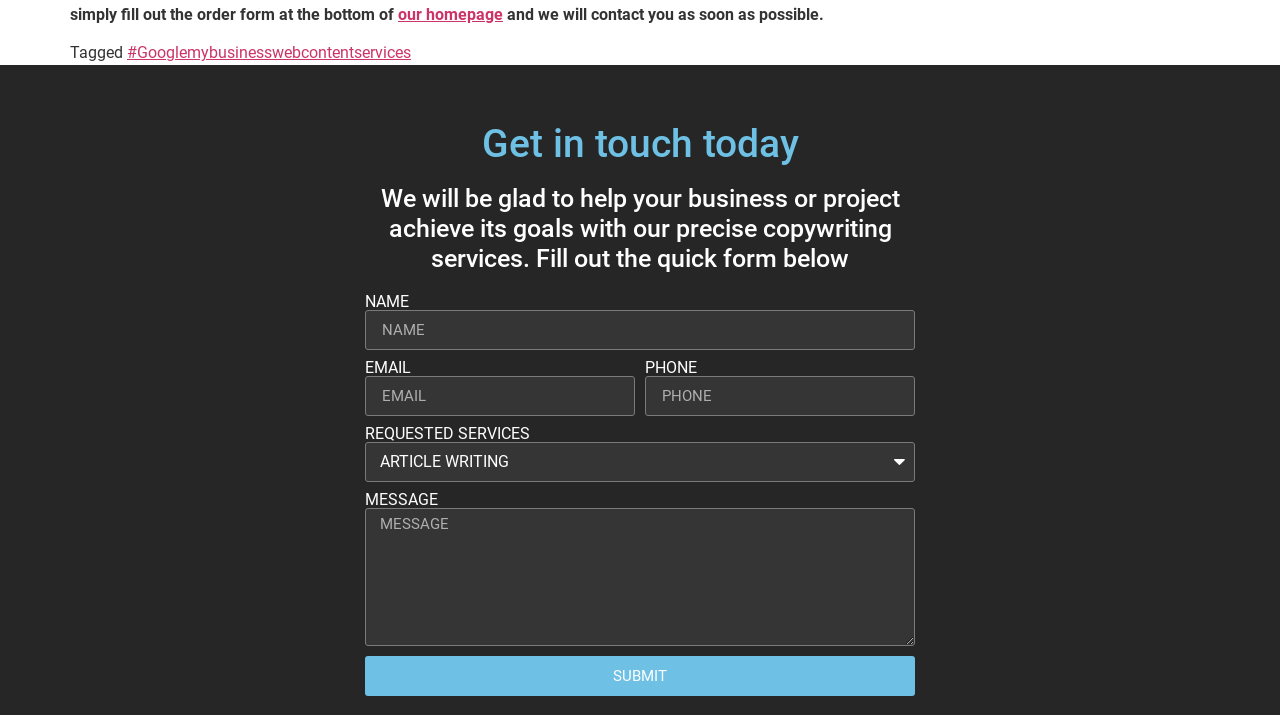Find the bounding box coordinates of the area that needs to be clicked in order to achieve the following instruction: "type a message". The coordinates should be specified as four float numbers between 0 and 1, i.e., [left, top, right, bottom].

[0.285, 0.711, 0.715, 0.904]